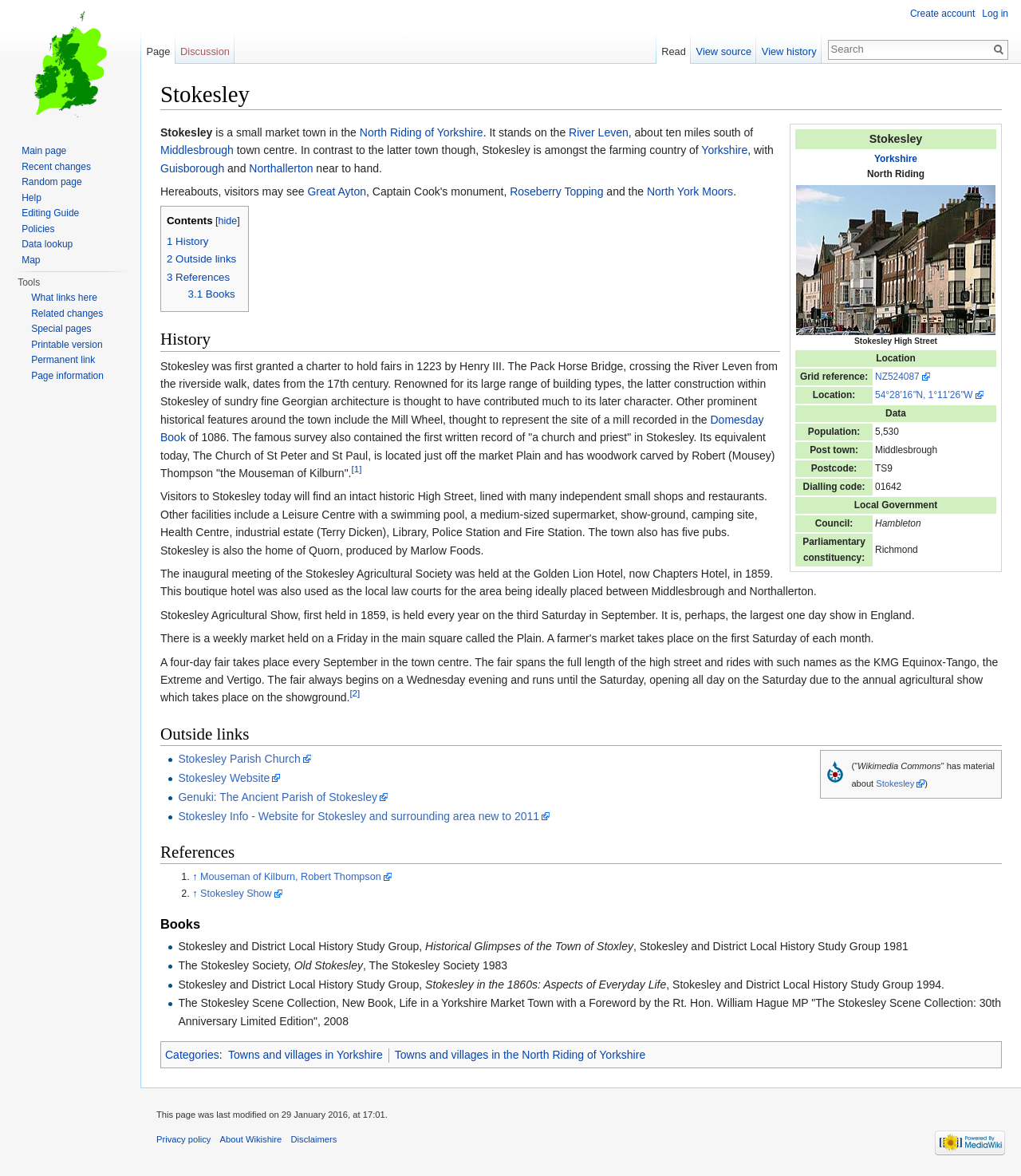Provide a thorough description of the webpage you see.

The webpage is about Stokesley, a small market town in the North Riding of Yorkshire. At the top of the page, there is a heading with the town's name, followed by a "Jump to" navigation menu with links to "navigation" and "search". Below this, there is a table with various information about Stokesley, including its location, population, postcode, and local government.

To the left of the table, there is a section of text that provides an overview of Stokesley, describing it as a small market town in the North Riding of Yorkshire, situated on the River Leven, and surrounded by farming country. This section also mentions nearby towns, including Middlesbrough, Guisborough, and Northallerton.

Below the table, there is a section with links to nearby attractions, including Great Ayton, Roseberry Topping, and the North York Moors. Further down, there is a contents menu with links to sections on History, Outside links, and References. The History section is the main content of the page, providing information about Stokesley's past.

There is also an image on the page, located in the table, which is a photo of High Street, Stokesley, taken from geograph.org.uk.